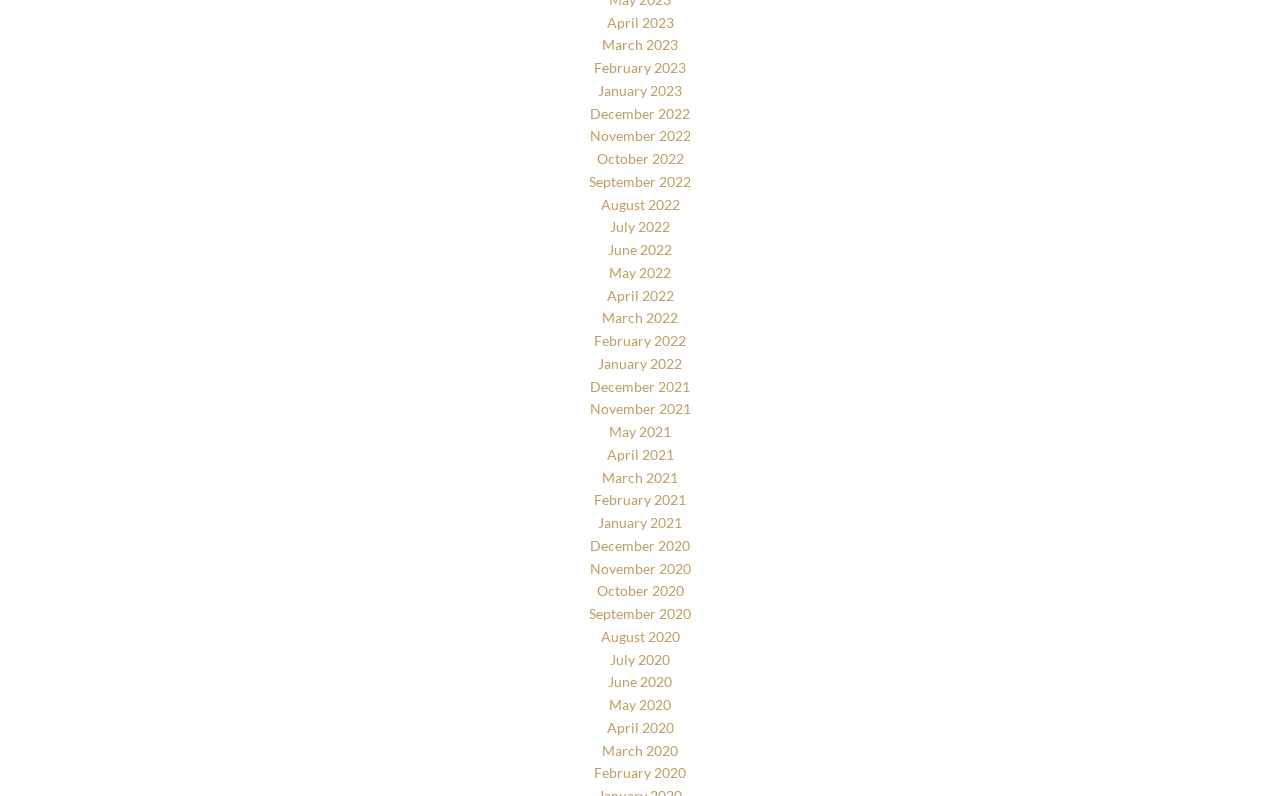How many links are there in total?
Please provide a single word or phrase as your answer based on the screenshot.

30